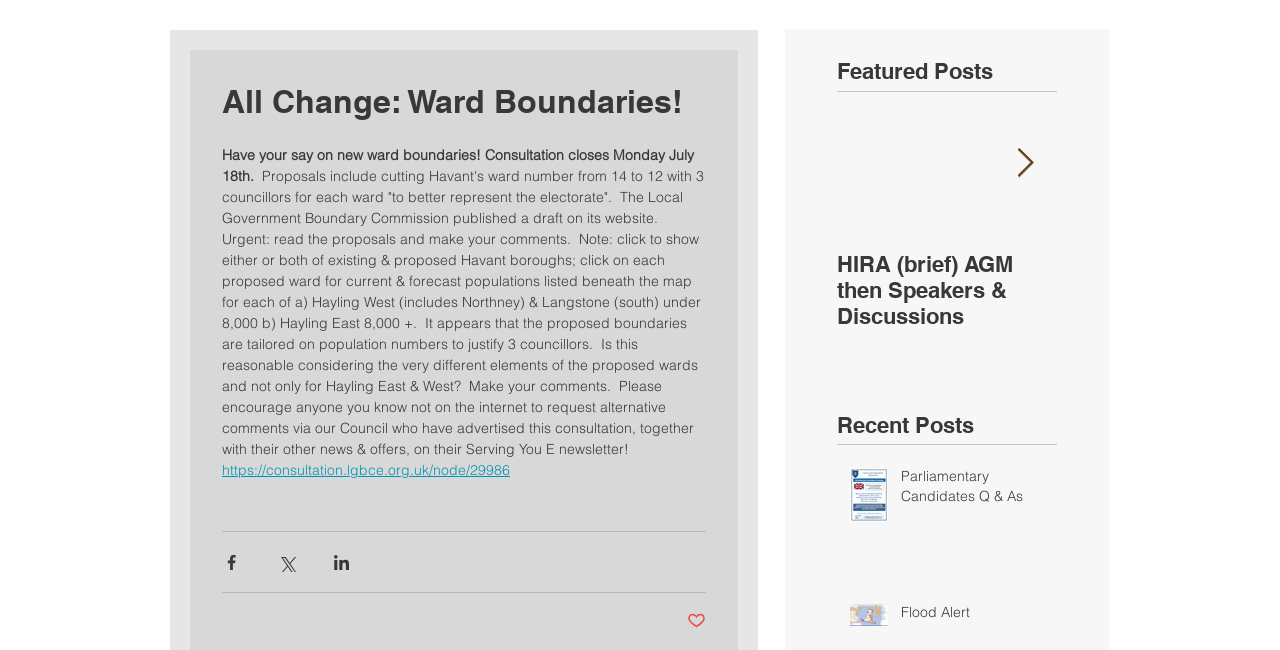Can you pinpoint the bounding box coordinates for the clickable element required for this instruction: "Read the consultation proposals"? The coordinates should be four float numbers between 0 and 1, i.e., [left, top, right, bottom].

[0.173, 0.71, 0.398, 0.738]